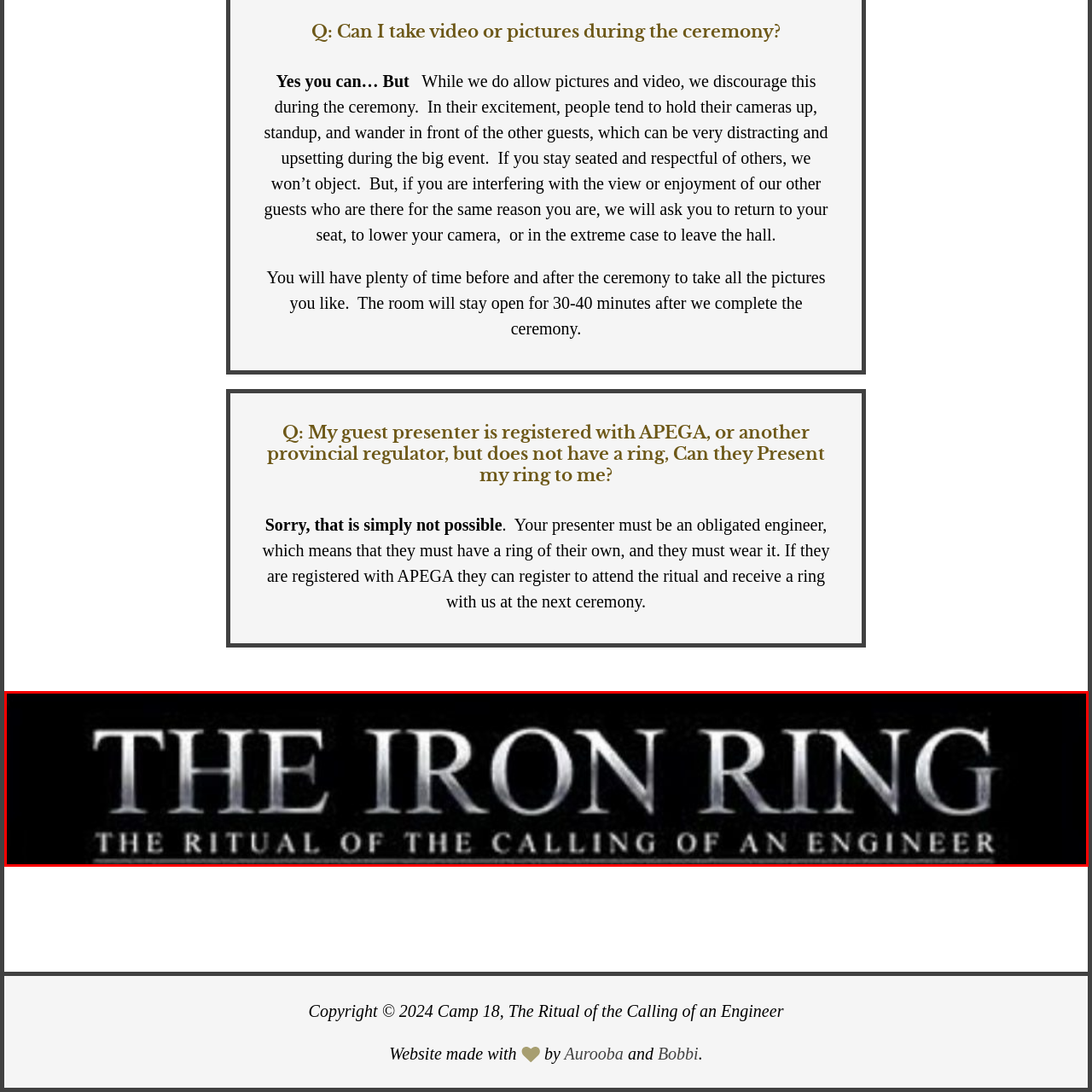Generate a detailed description of the image highlighted within the red border.

The image prominently features the title "THE IRON RING," displayed in bold, elegant lettering that conveys significance and prestige. Below the main title, in a smaller font, it reads "THE RITUAL OF THE CALLING OF AN ENGINEER," highlighting the importance of this ceremony in the engineering profession. The stark black background enhances the striking silver text, creating a dramatic visual impact that underscores the ceremony’s solemnity and tradition. This image symbolizes the transition and commitment of engineers as they receive their ring, marking a pivotal moment in their professional journey.